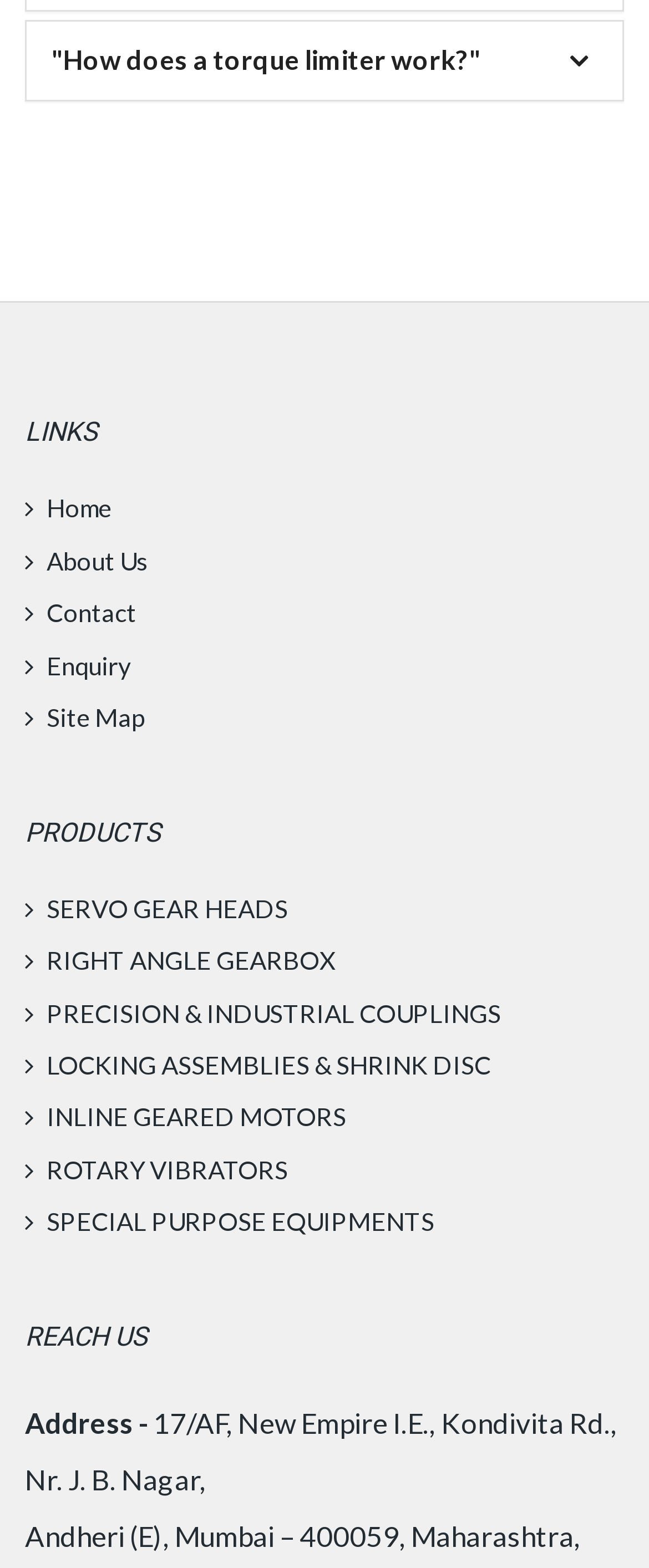What is the first link under the 'LINKS' heading?
Using the image, give a concise answer in the form of a single word or short phrase.

Home